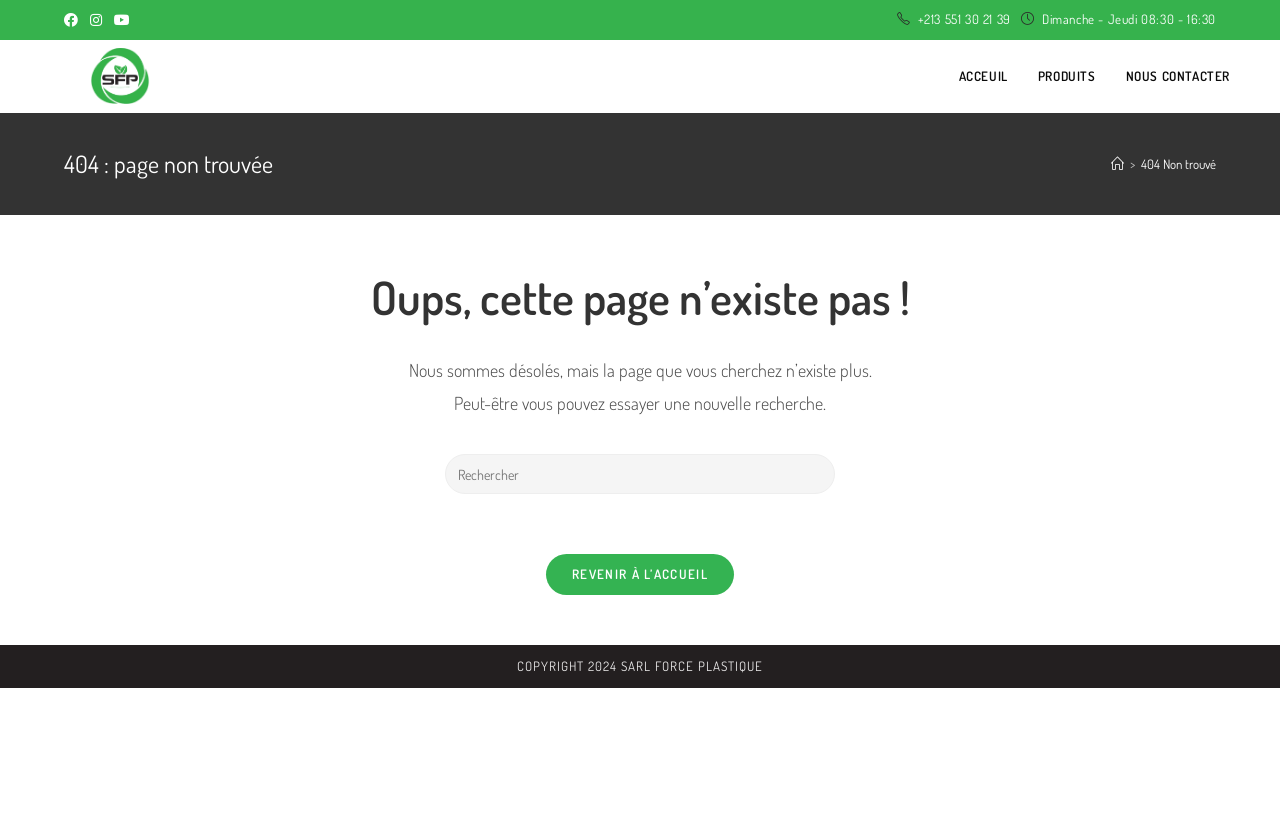Please find the bounding box coordinates of the section that needs to be clicked to achieve this instruction: "Open Facebook page".

[0.05, 0.012, 0.066, 0.036]